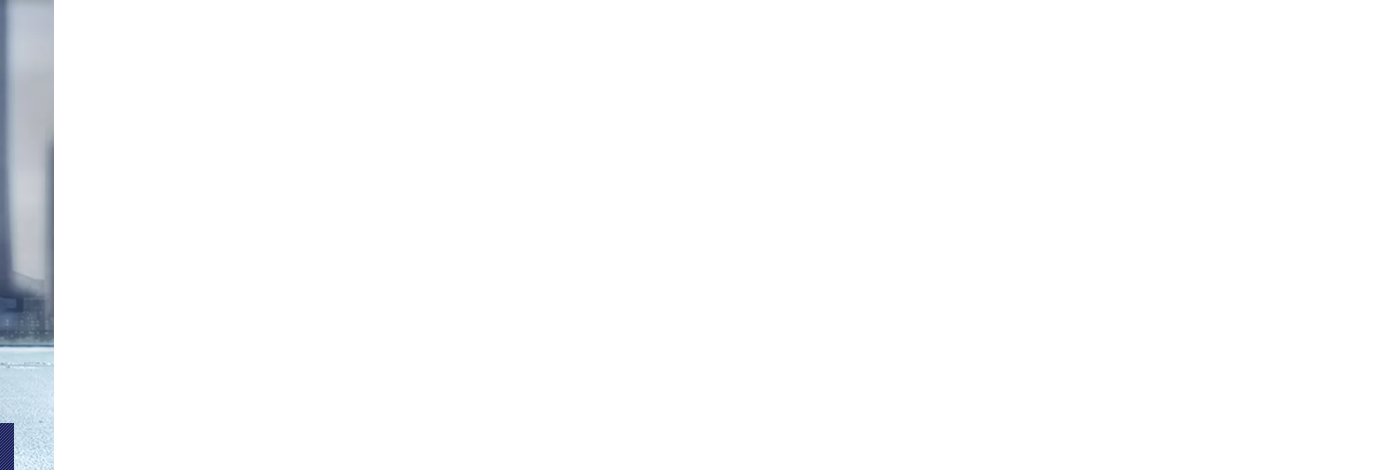Offer a detailed explanation of the image and its components.

The image showcases a modern weaving loom, possibly a Sulzer or a similar type, prominently featured in a factory or workshop environment. The loom is intricately designed, indicating advanced technology and meticulous engineering used in textile production. Surrounding the loom, a clean and organized workspace reflects a commitment to quality and efficiency in manufacturing. 

The overall ambiance suggests a focus on producing high-quality weaving loom spare parts, aligning with the company’s mission of providing reliable quality at reasonable prices, along with timely delivery and satisfactory after-sales service. This dedication to excellence is further emphasized by the visible tools and equipment that support the loom's operation, illustrating the factory's comprehensive approach to product quality and customer satisfaction. 

The image effectively represents the company’s aim to deliver superior parts for various types of looms, highlighting their expertise and reliability in the textile industry.